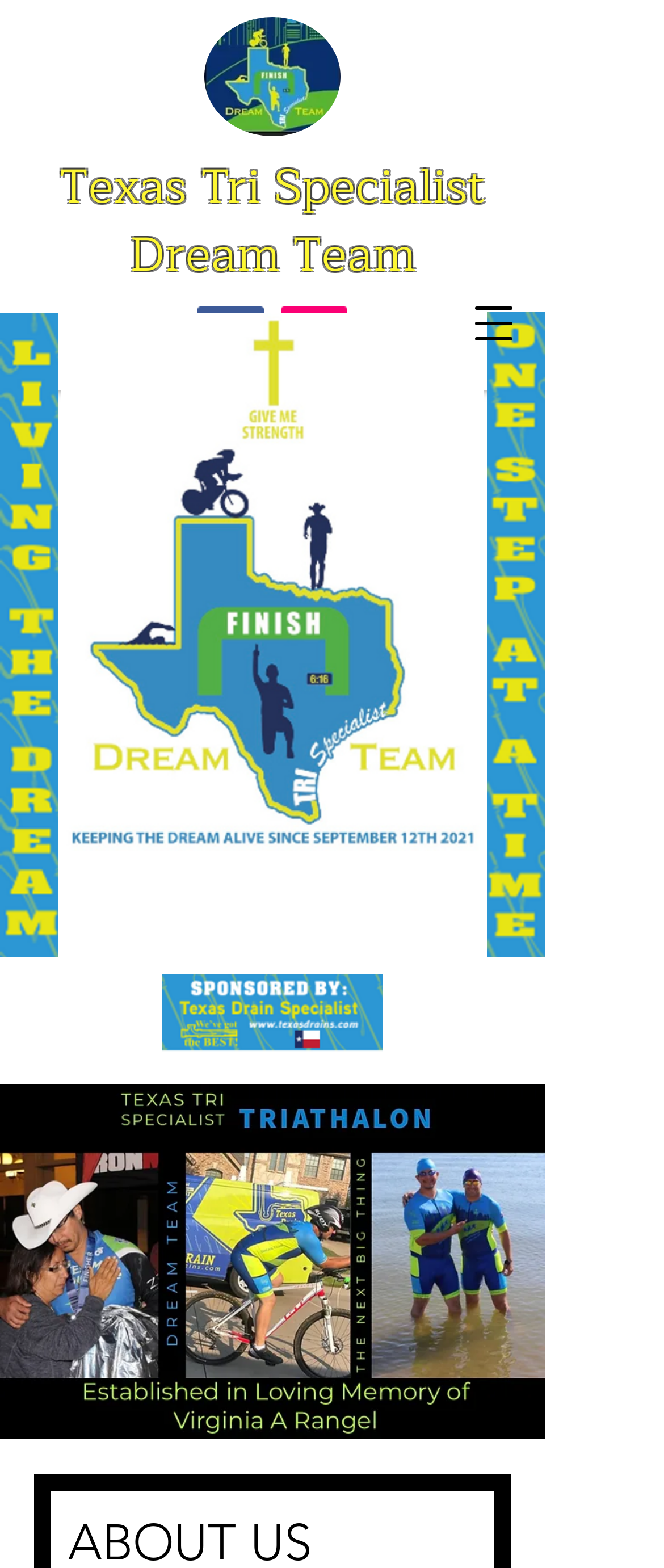Please find the top heading of the webpage and generate its text.

Texas Tri Specialist Dream Team